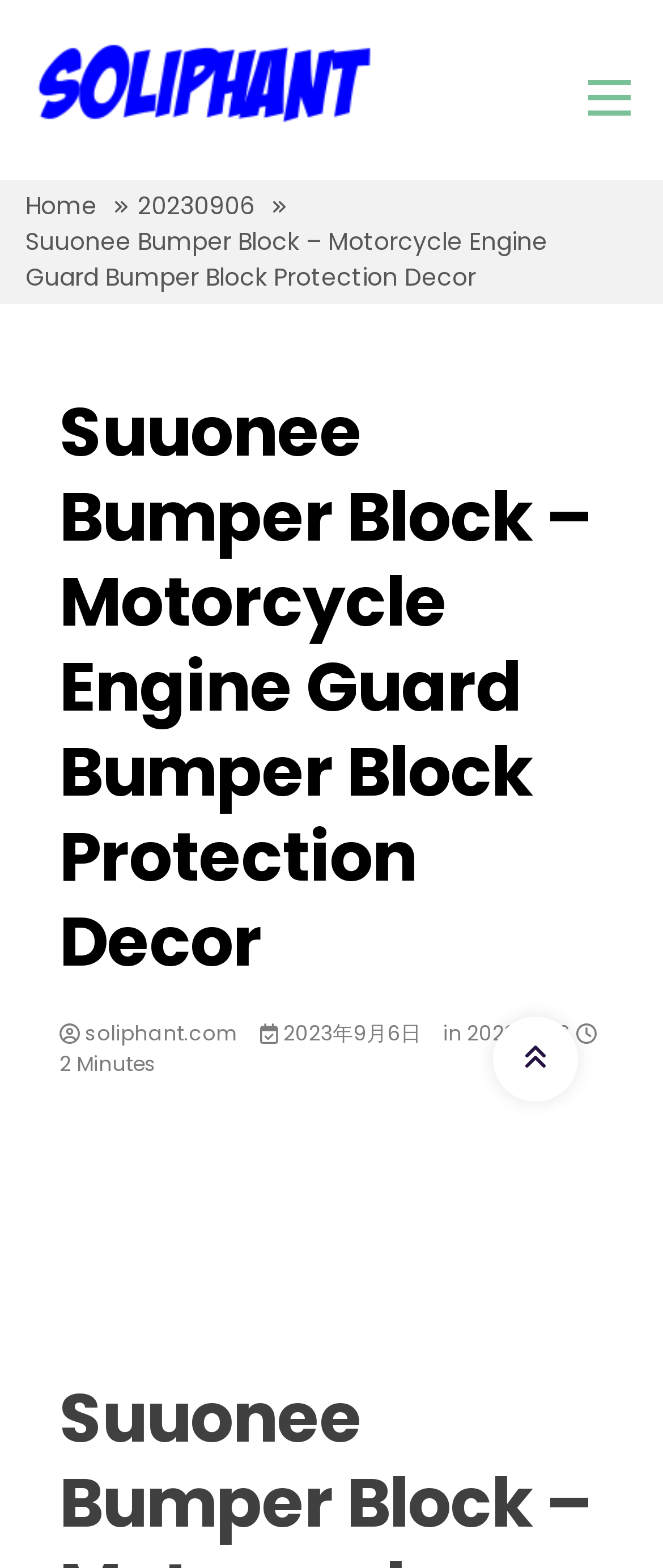What is the destination for stylish and functional cups and mugs?
Look at the webpage screenshot and answer the question with a detailed explanation.

The destination for stylish and functional cups and mugs can be found in the StaticText element, which contains the text 'Your destination for stylish and functional cups and mugs.' and is located near the link element with the description 'soliphant'.